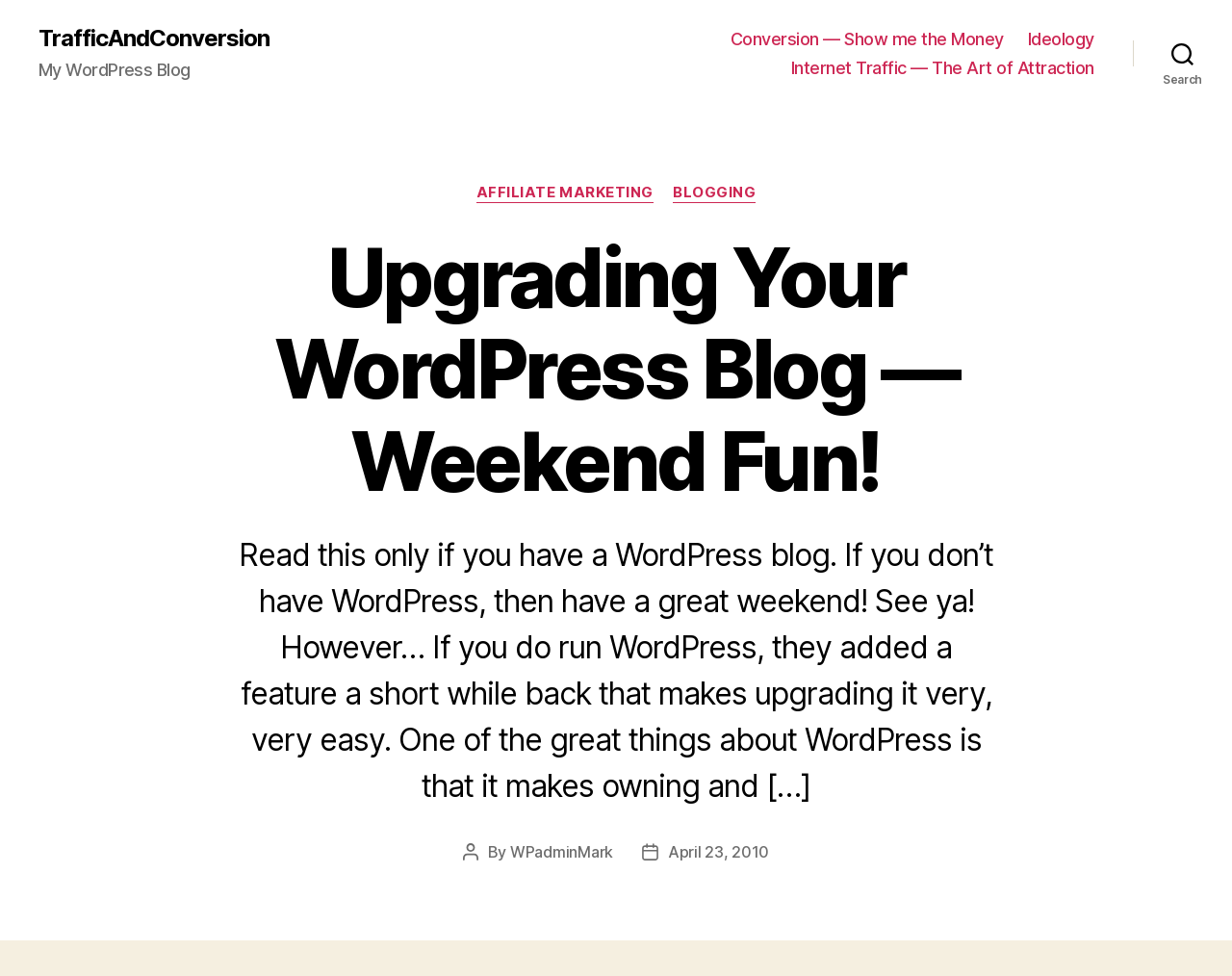Highlight the bounding box coordinates of the region I should click on to meet the following instruction: "Read the Conversion — Show me the Money article".

[0.593, 0.029, 0.815, 0.051]